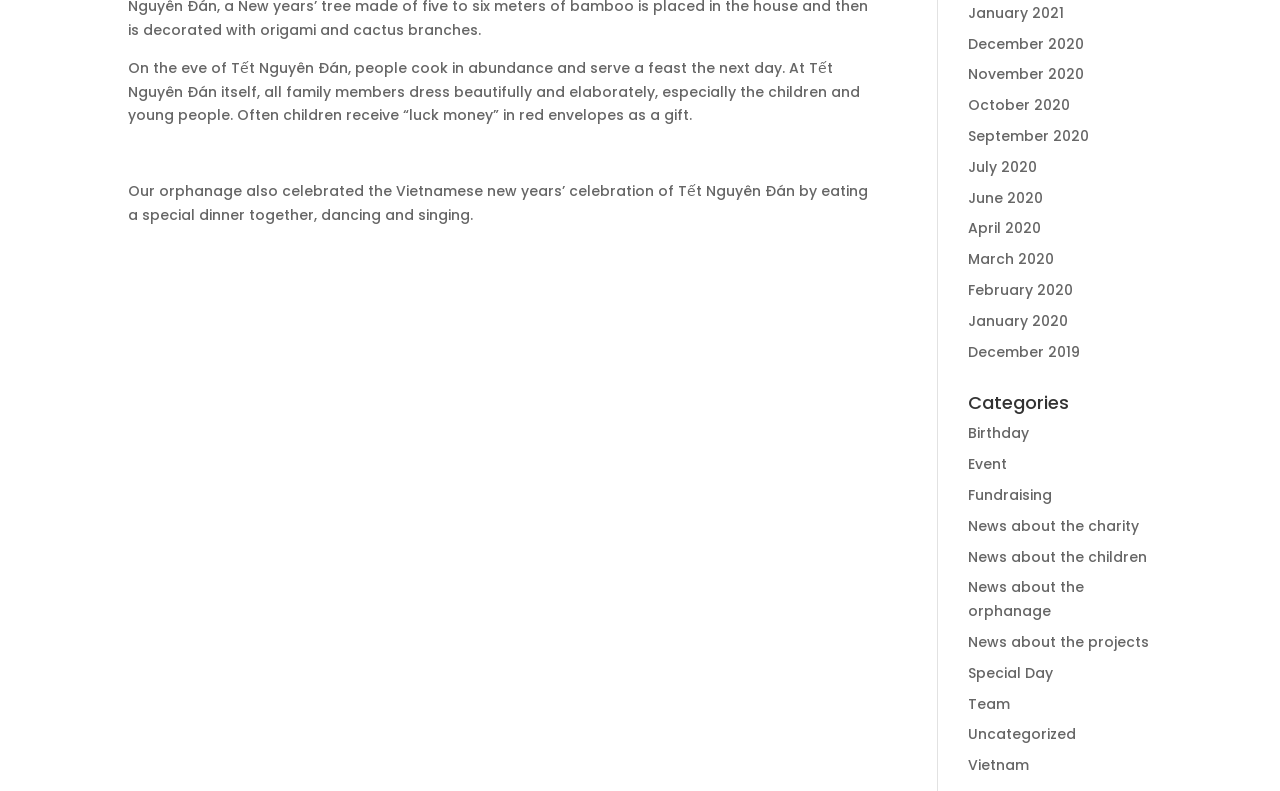From the image, can you give a detailed response to the question below:
What is the category of the link 'Birthday'?

The link 'Birthday' is located under the heading 'Categories', which indicates that 'Birthday' is a category.